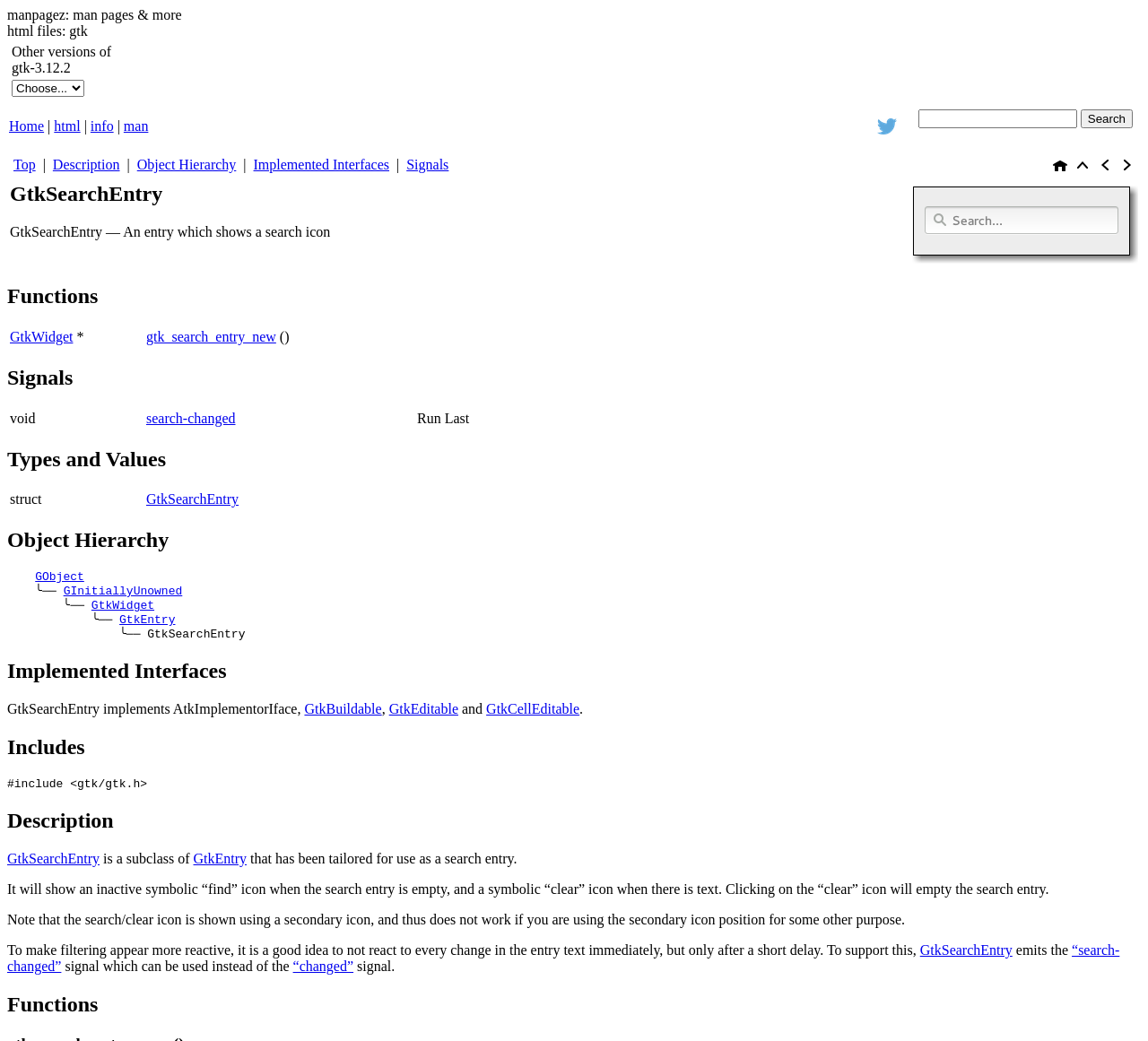Generate a comprehensive description of the webpage.

The webpage is a reference manual for GTK+ 3, specifically for the GtkSearchEntry component. At the top, there is a header section with a title "GTK+ 3 Reference Manual: GtkSearchEntry" and a navigation menu with links to "man pages & more" and "html files: gtk". Below the header, there is a table with two rows, the first row containing a dropdown menu with options "Other versions of gtk-3.12.2" and a "Choose..." button, and the second row with links to "Home", "html", "info", and "man".

On the left side of the page, there is a navigation header with links to "Top", "Description", "Object Hierarchy", "Implemented Interfaces", and "Signals". Below the navigation header, there is a search bar with a text box and a "Search" button.

The main content of the page is divided into sections, each with a heading. The first section is about the GtkSearchEntry component, with a brief description and an image. The subsequent sections are about functions, signals, and types and values related to the GtkSearchEntry component. Each section contains a table with rows of information, including function names, signal names, and type names, with links to more detailed information.

Throughout the page, there are various images, including icons for navigation and a search icon in the search bar. The layout is organized and easy to navigate, with clear headings and concise text.